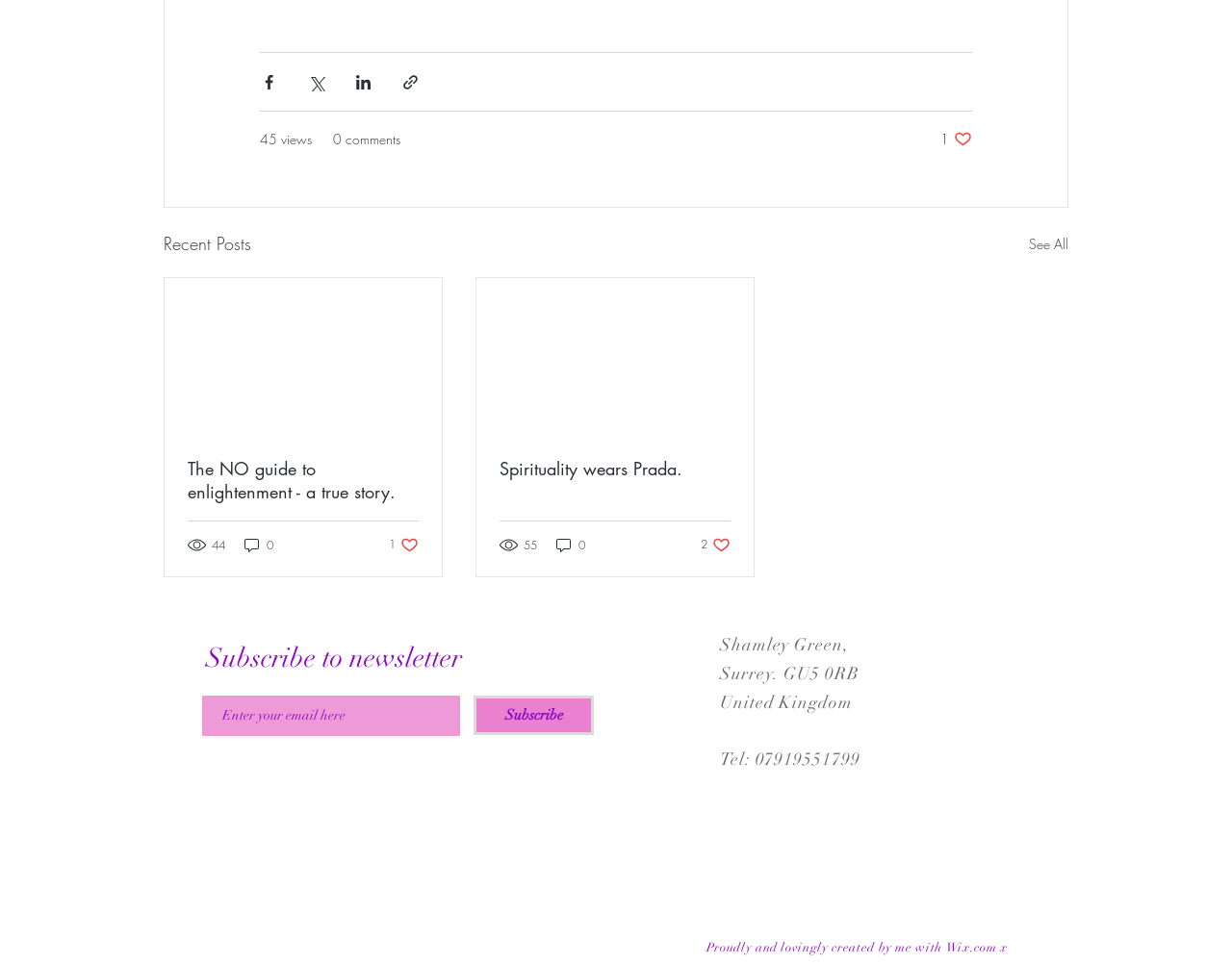Locate the bounding box coordinates of the segment that needs to be clicked to meet this instruction: "Like a post".

[0.763, 0.135, 0.789, 0.154]